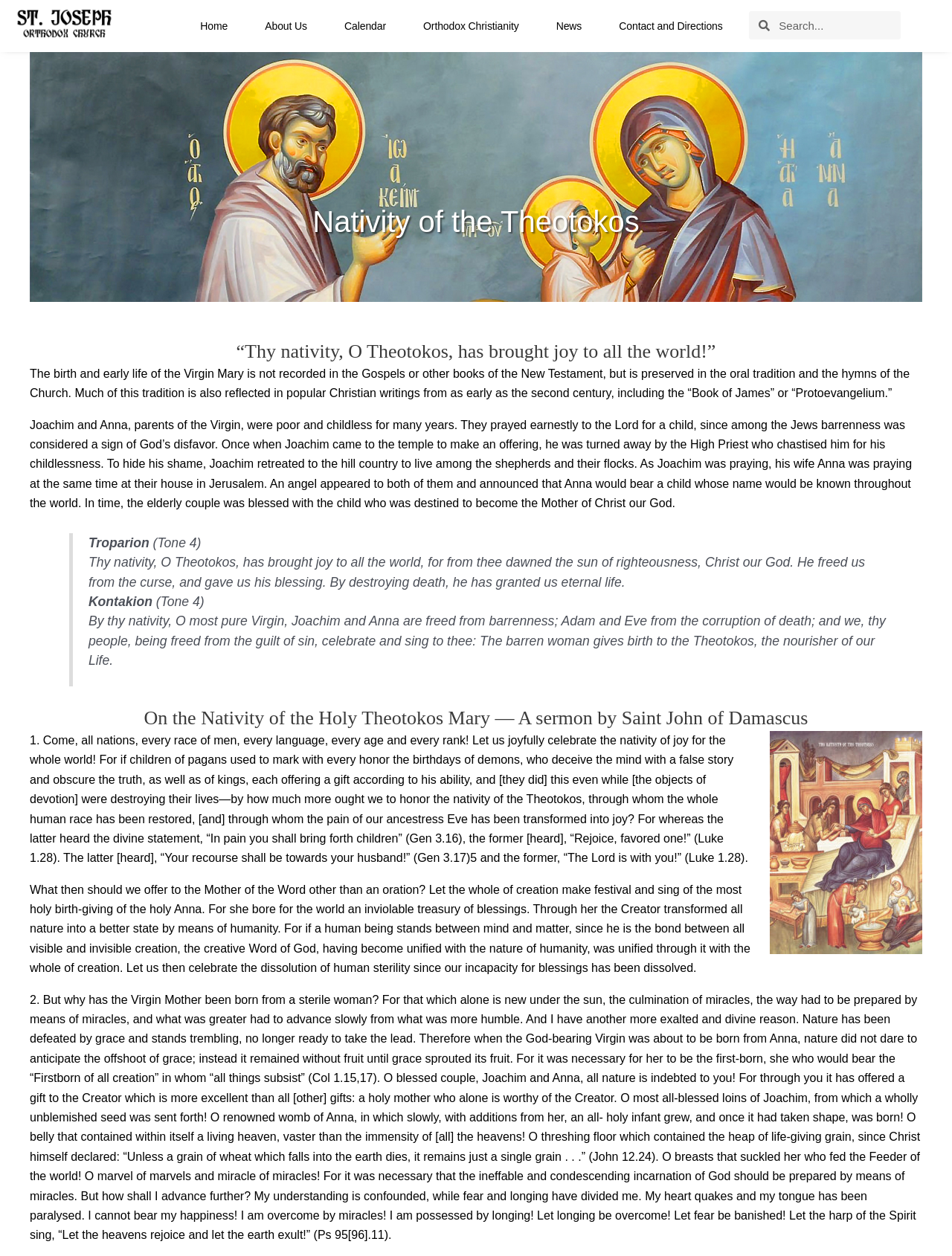Provide a thorough description of the webpage's content and layout.

The webpage is about the Nativity of the Theotokos, a significant event in the Orthodox Christian faith. At the top of the page, there is a header section with a logo of Saint Joseph Orthodox Church on the left and a navigation menu on the right, featuring links to "Home", "About Us", "Calendar", "Orthodox Christianity", "News", and "Contact and Directions". Below the header, there is a search bar with a "Search" button.

The main content of the page is divided into several sections. The first section has a heading "Nativity of the Theotokos" and a subheading "“Thy nativity, O Theotokos, has brought joy to all the world!”". Below the headings, there is a paragraph of text describing the birth and early life of the Virgin Mary, followed by another paragraph about Joachim and Anna, the parents of the Virgin.

The next section is a blockquote with a Troparion and a Kontakion, which are hymns in the Orthodox Christian tradition. The Troparion and Kontakion are accompanied by their respective tones.

Following the blockquote, there is a section with a heading "On the Nativity of the Holy Theotokos Mary — A sermon by Saint John of Damascus". This section features an image of an icon of the Nativity of the Theotokos on the right side, while the left side has a sermon by Saint John of Damascus, divided into three parts. The sermon discusses the significance of the Nativity of the Theotokos and its impact on humanity.

Throughout the page, the text is well-structured and easy to follow, with clear headings and paragraphs. The use of images, such as the icon of the Nativity of the Theotokos, adds to the overall aesthetic and helps to break up the text.